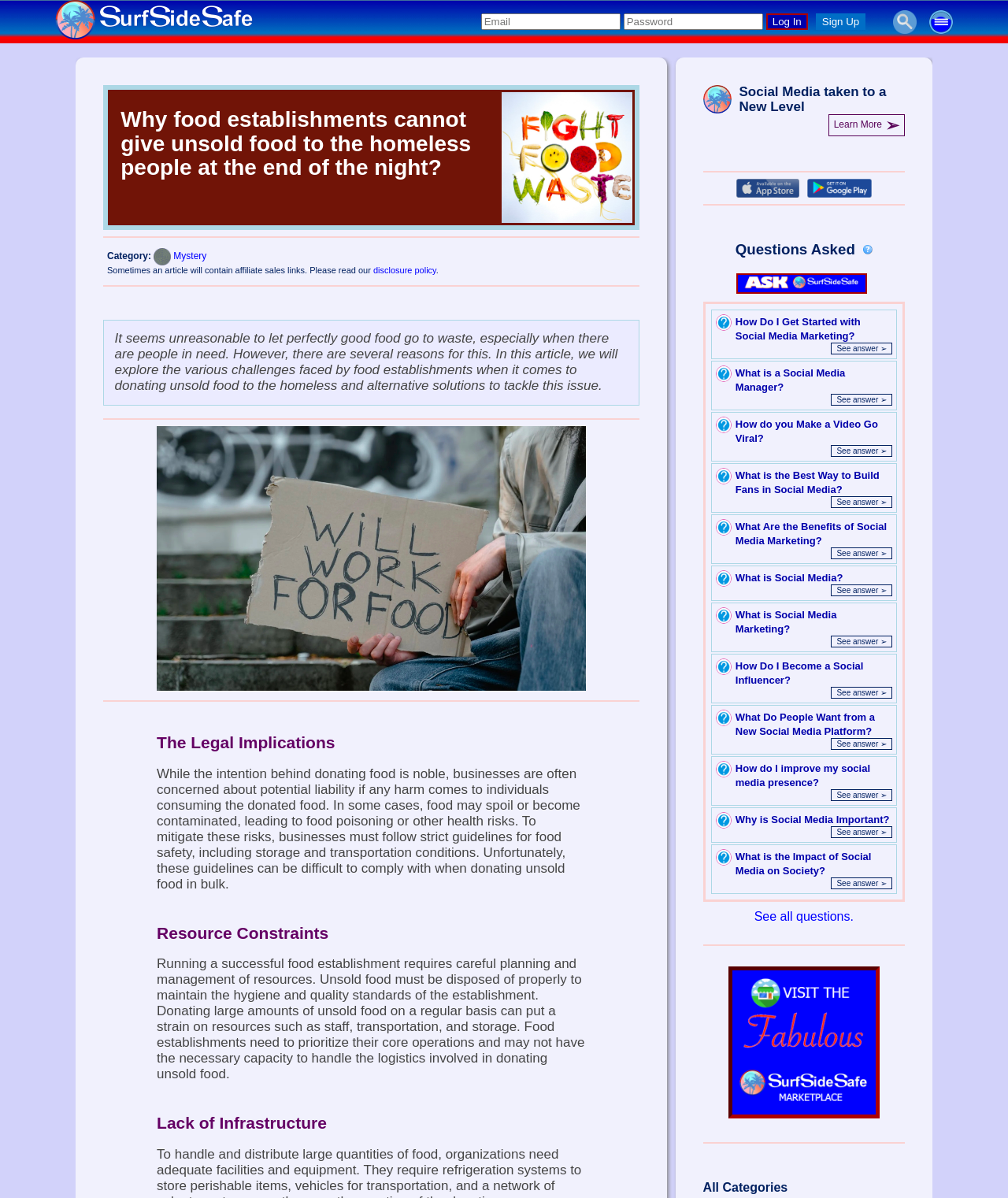Extract the bounding box coordinates for the UI element described by the text: "Mystery". The coordinates should be in the form of [left, top, right, bottom] with values between 0 and 1.

[0.153, 0.209, 0.205, 0.218]